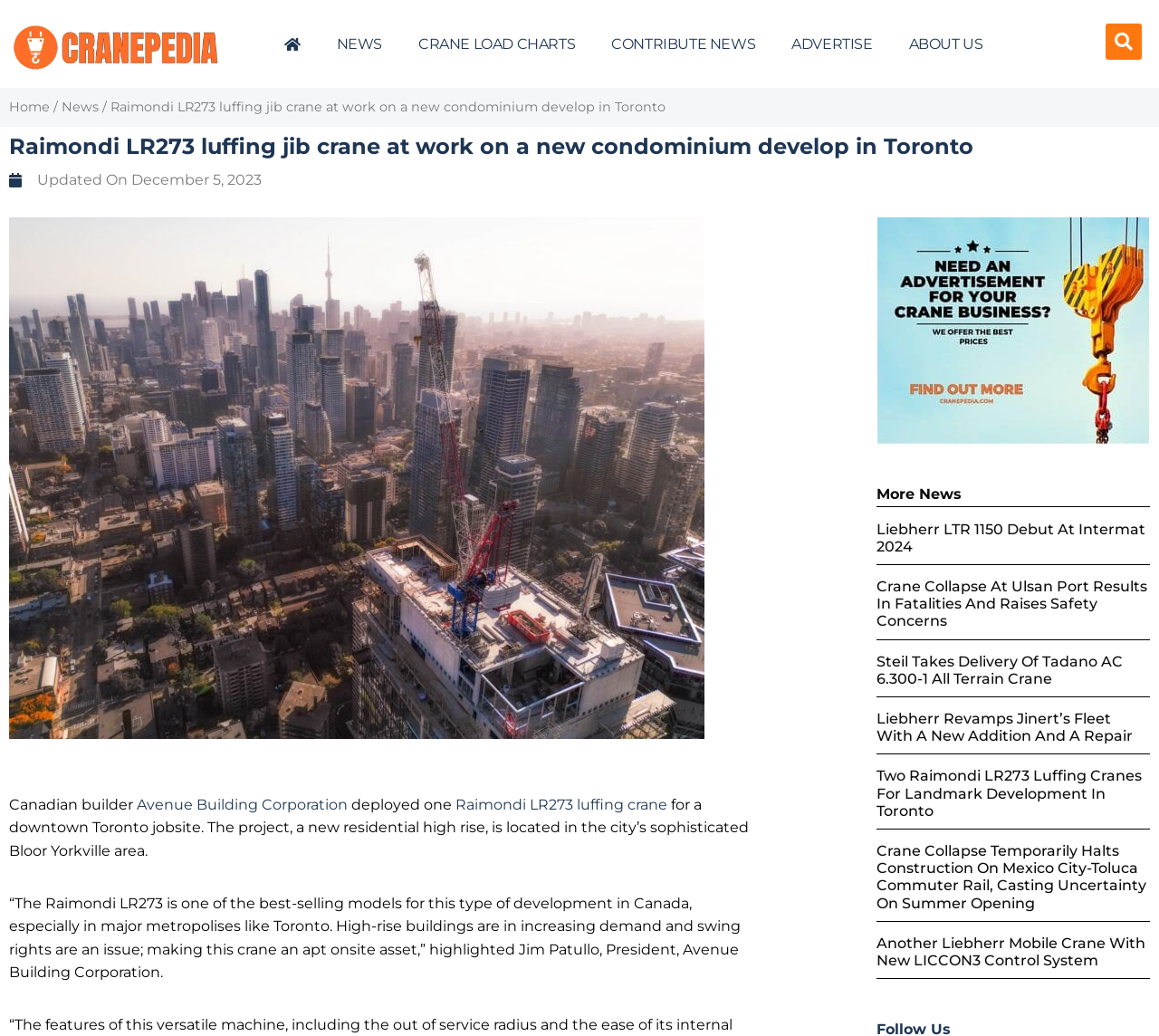Provide a brief response using a word or short phrase to this question:
What is the type of development mentioned in the article?

Residential high rise